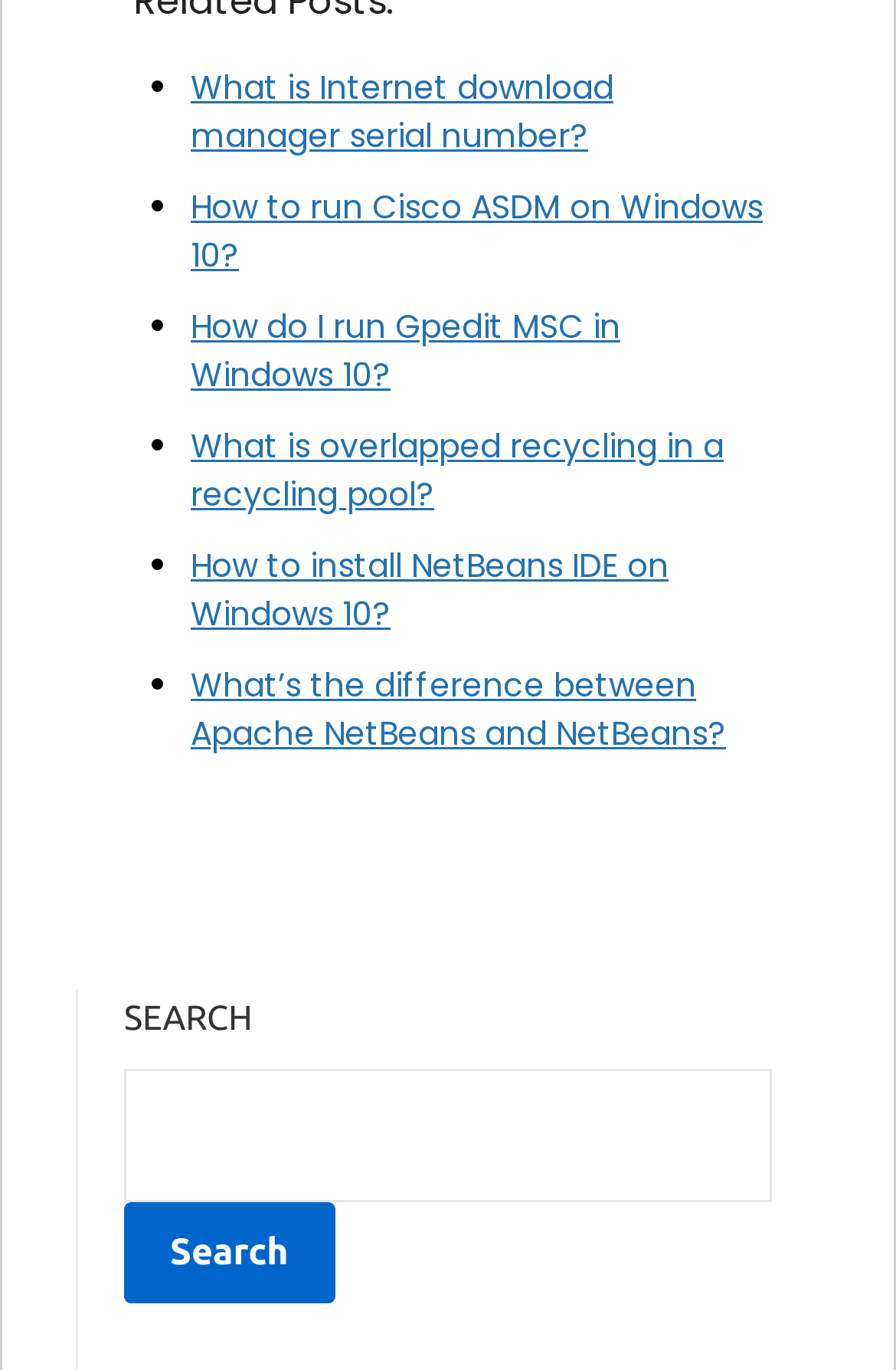How many list markers are on the webpage?
Please provide a comprehensive and detailed answer to the question.

I counted the number of list markers on the webpage by looking at the bullet points preceding each link. There are 5 list markers in total, each represented by a '•' symbol.